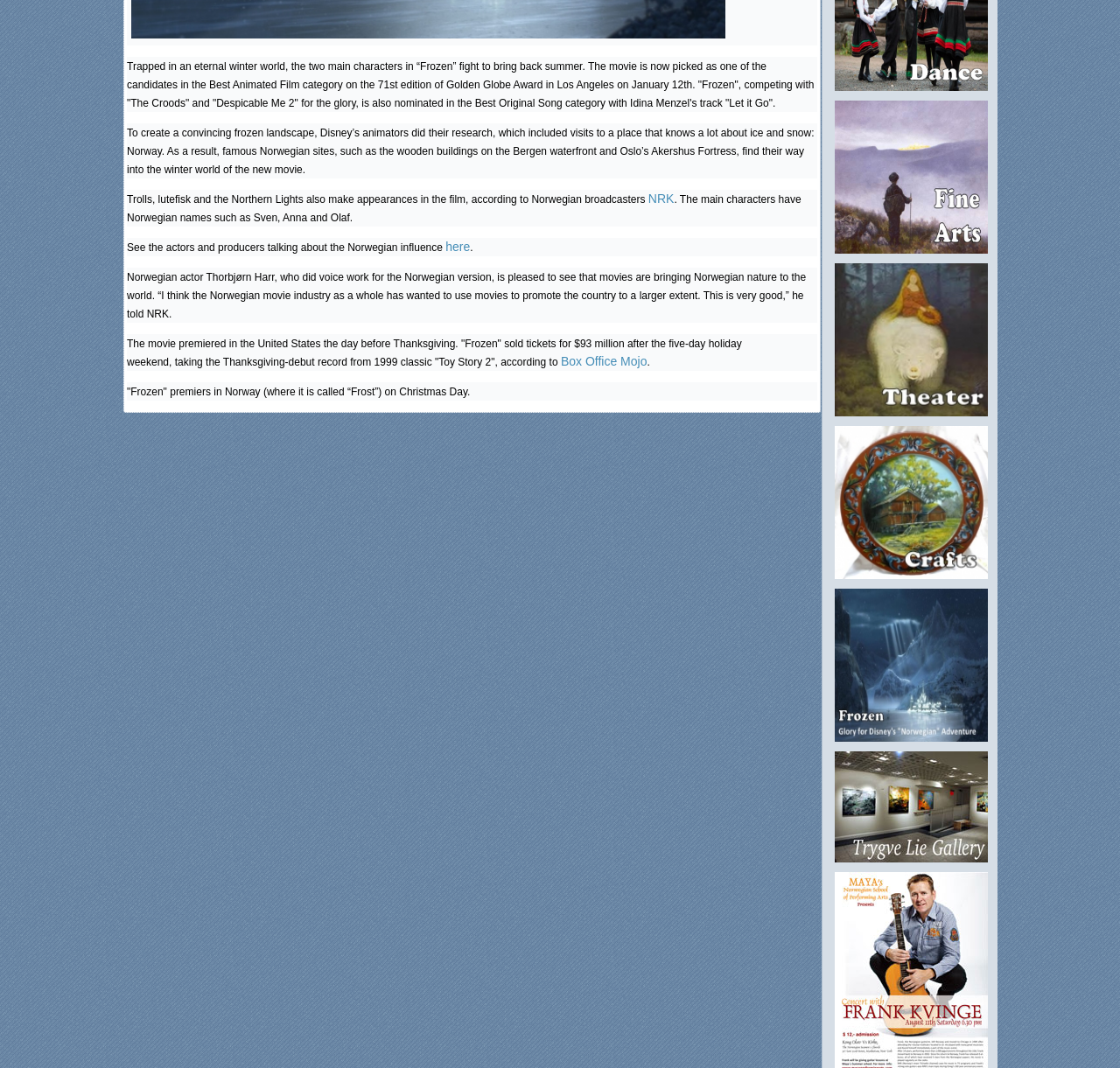Using the element description provided, determine the bounding box coordinates in the format (top-left x, top-left y, bottom-right x, bottom-right y). Ensure that all values are floating point numbers between 0 and 1. Element description: NRK

[0.579, 0.179, 0.602, 0.192]